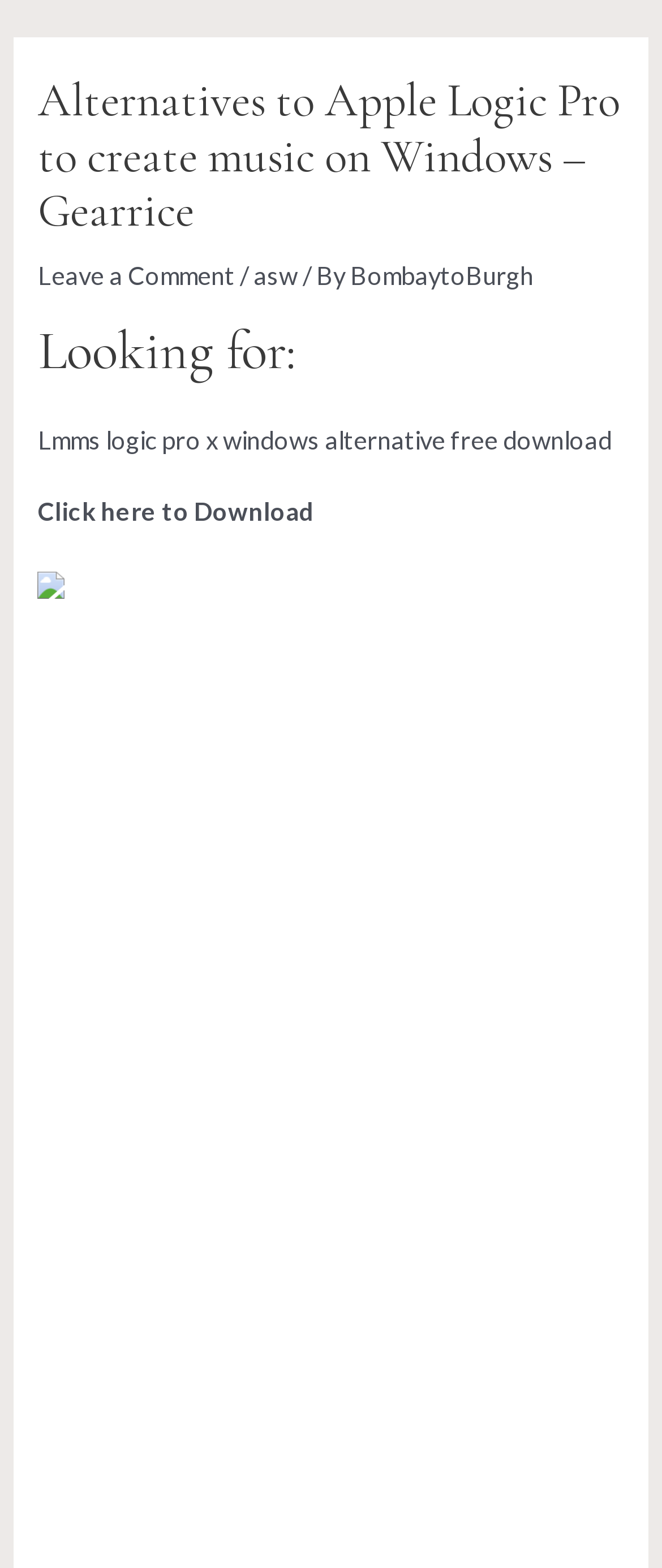Determine the bounding box coordinates for the region that must be clicked to execute the following instruction: "Click on the Instagram link".

[0.9, 0.107, 0.949, 0.127]